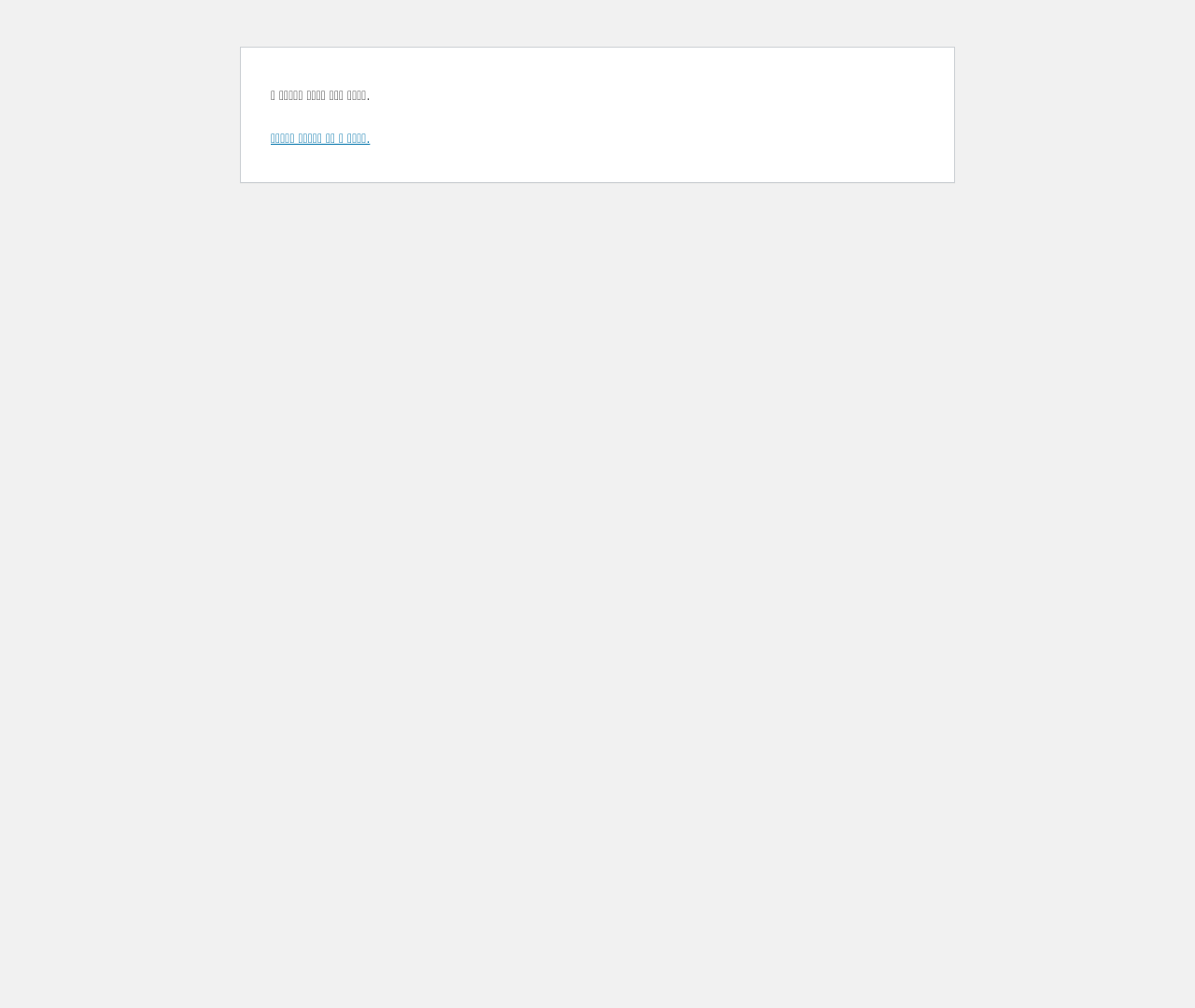Given the element description 워드프레스 장애복구에 관해 더 알아보기., identify the bounding box coordinates for the UI element on the webpage screenshot. The format should be (top-left x, top-left y, bottom-right x, bottom-right y), with values between 0 and 1.

[0.227, 0.13, 0.31, 0.144]